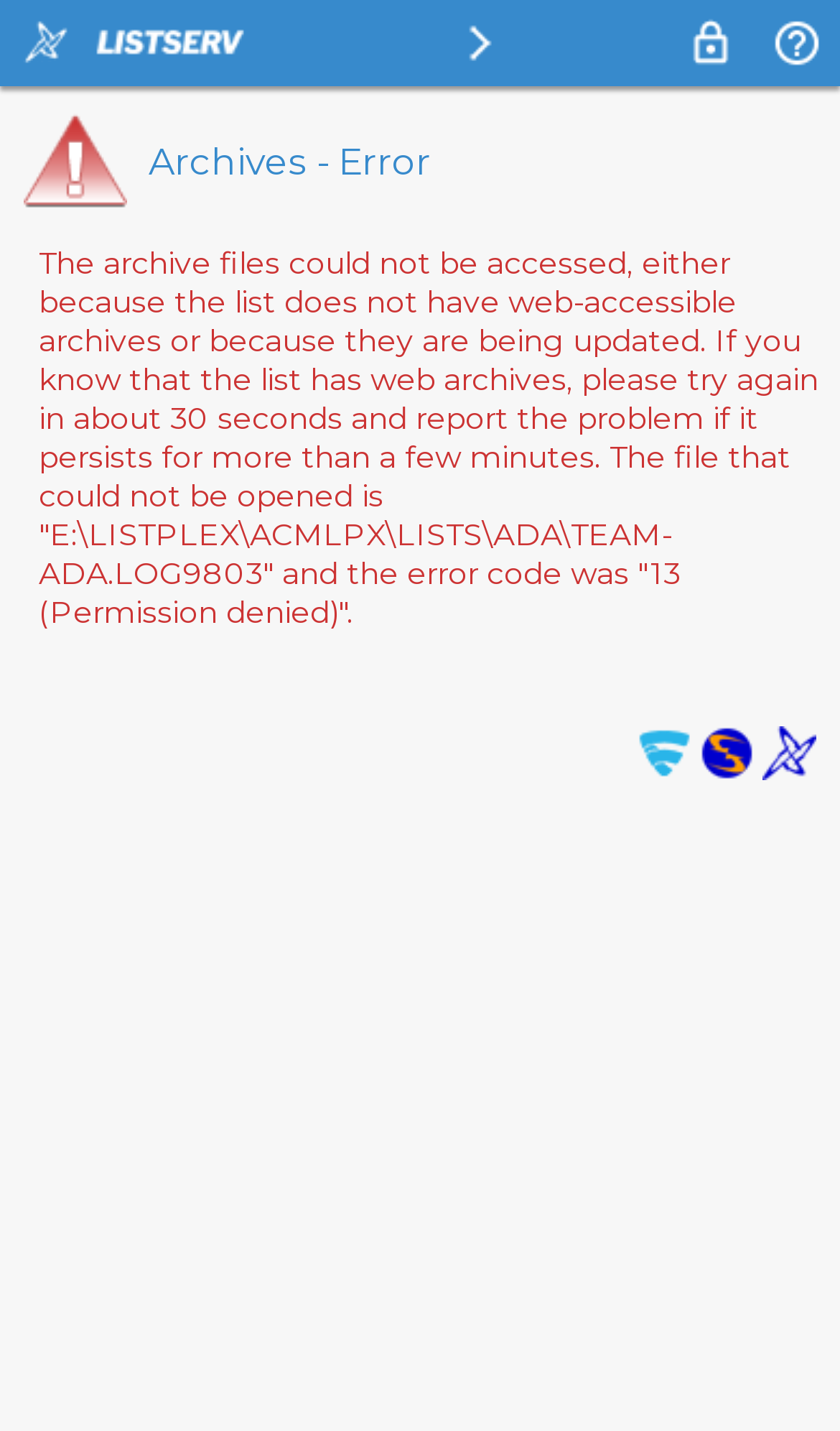What is the security software used on this website?
Examine the image and give a concise answer in one word or a short phrase.

F-Secure Anti-Virus